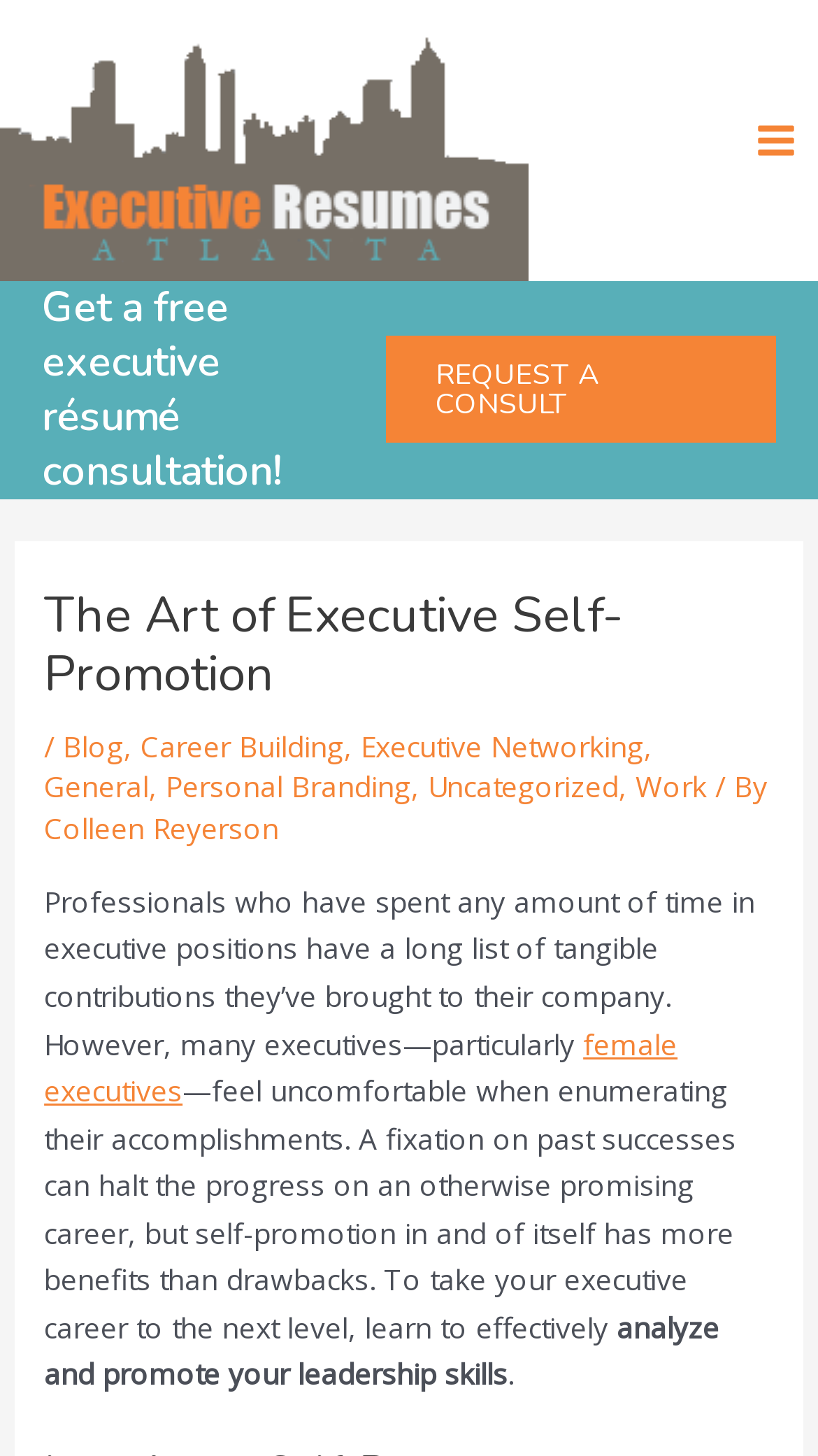Identify the bounding box for the UI element described as: "Blog". The coordinates should be four float numbers between 0 and 1, i.e., [left, top, right, bottom].

[0.077, 0.498, 0.151, 0.525]